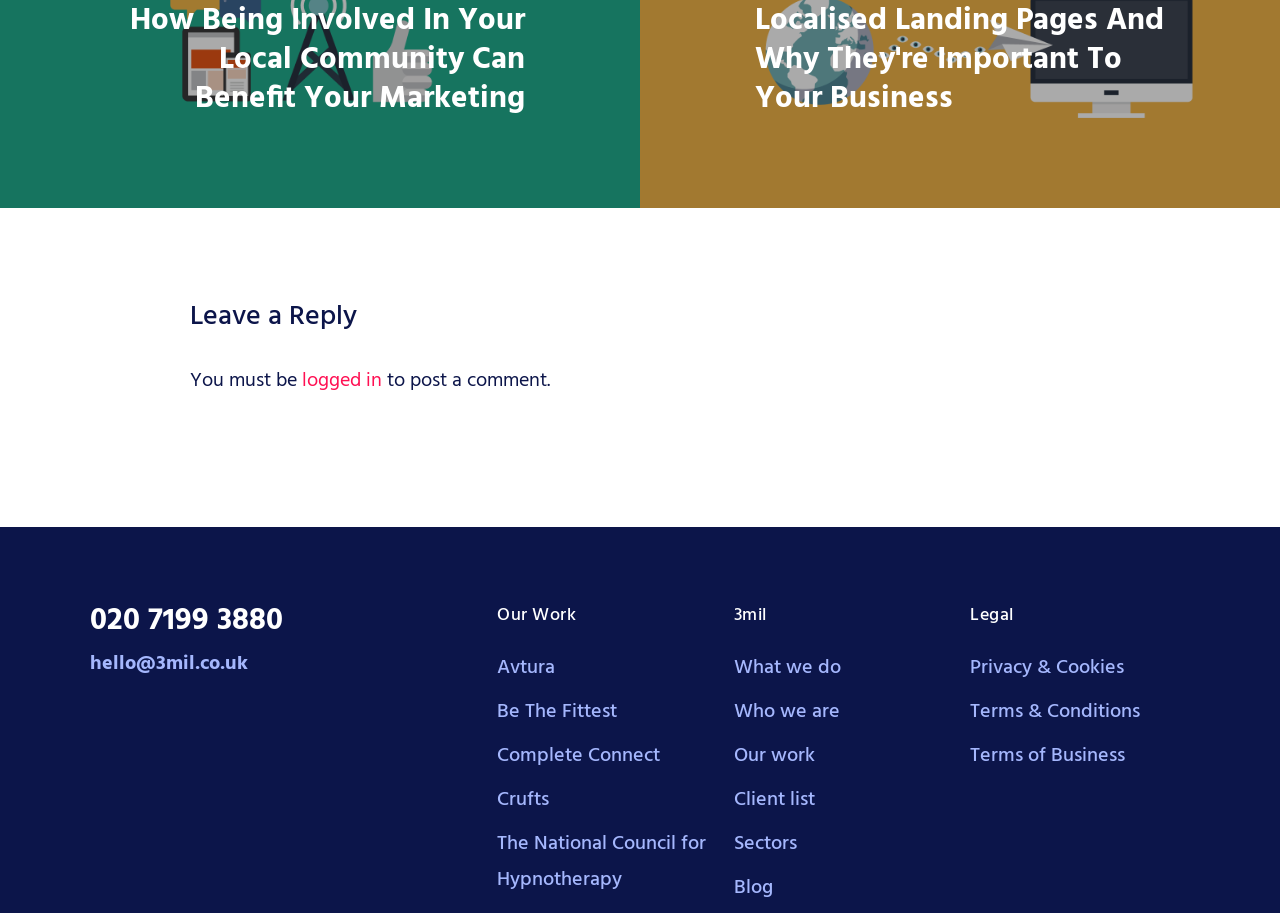Provide a one-word or short-phrase answer to the question:
What is the company name on the webpage?

3mil